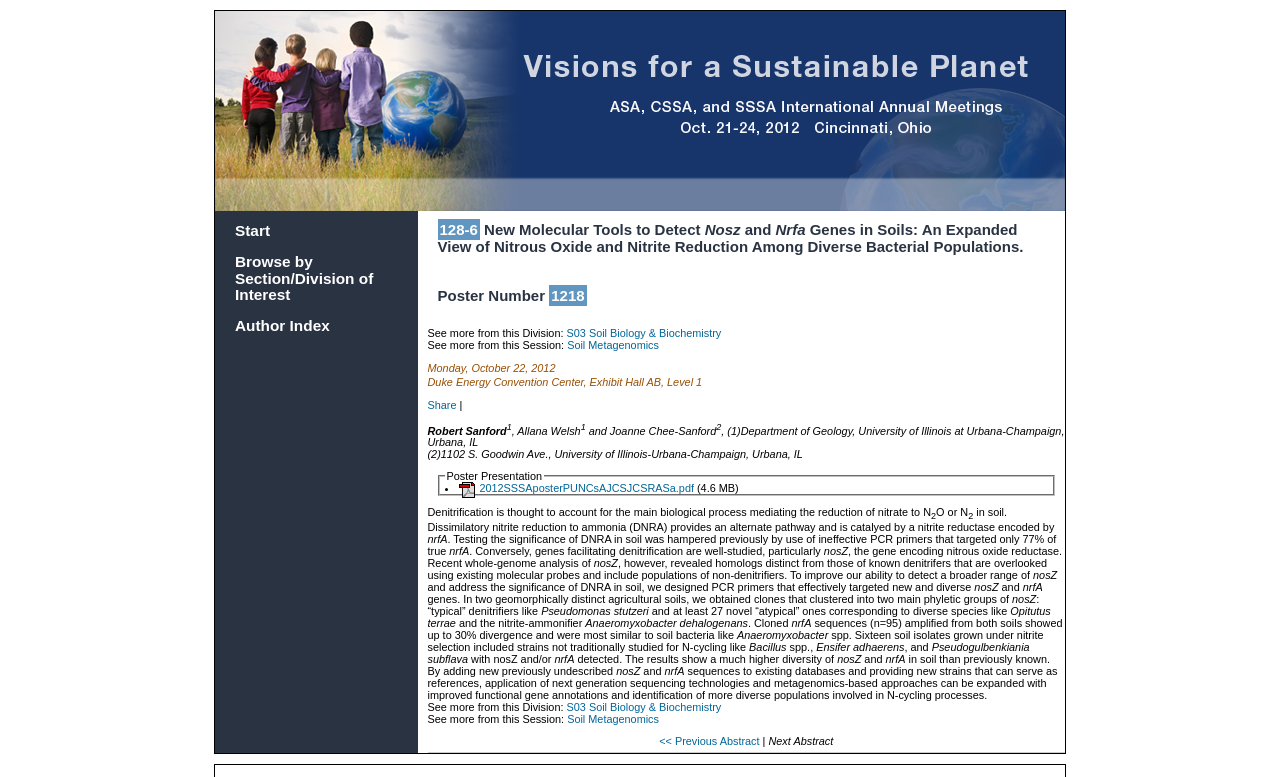Identify the bounding box coordinates for the region of the element that should be clicked to carry out the instruction: "Download the PDF file". The bounding box coordinates should be four float numbers between 0 and 1, i.e., [left, top, right, bottom].

[0.359, 0.621, 0.542, 0.662]